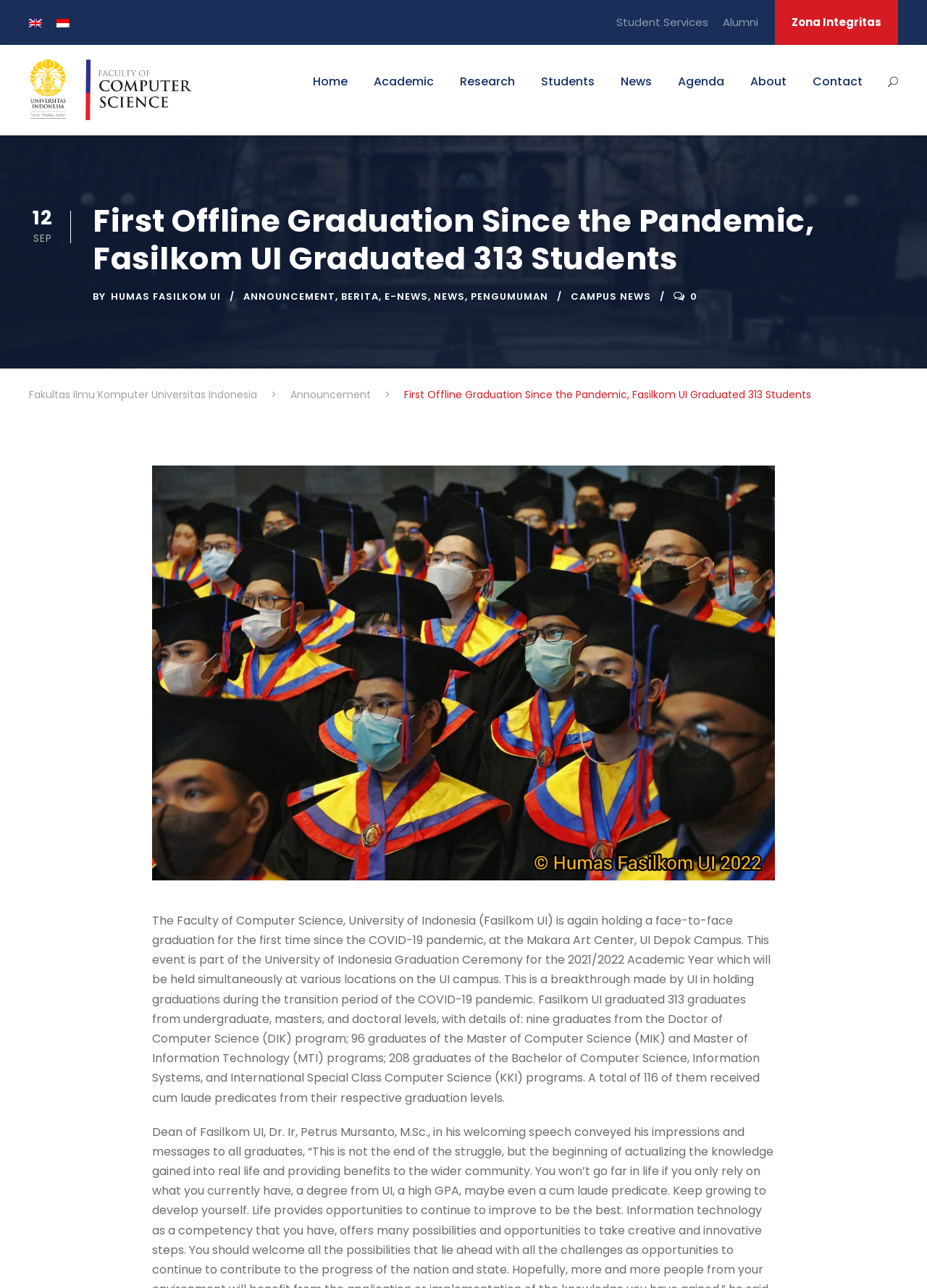Elaborate on the webpage's design and content in a detailed caption.

The webpage is about the Faculty of Computer Science, University of Indonesia (Fasilkom UI) holding its first offline graduation since the COVID-19 pandemic. At the top left corner, there are two language options, "en" and "id", each accompanied by a small flag icon. Below these options, there is a navigation menu with links to "Student Services", "Alumni", and "Zona Integritas".

On the top right side, there is a main navigation menu with links to "Home", "Academic", "Research", "Students", "News", "Agenda", "About", and "Contact". Below this menu, there is a date display showing "12 SEP".

The main content of the webpage is a news article about the graduation ceremony, which is headed by a title "First Offline Graduation Since the Pandemic, Fasilkom UI Graduated 313 Students". The article is attributed to "HUMAS FASILKOM UI" and is categorized under "ANNOUNCEMENT", "BERITA", "E-NEWS", "NEWS", and "PENGUMUMAN". The article itself is a long paragraph describing the graduation ceremony, including the number of graduates and their achievements.

On the right side of the article, there is a sidebar with links to "Fakultas Ilmu Komputer Universitas Indonesia" and "Announcement".